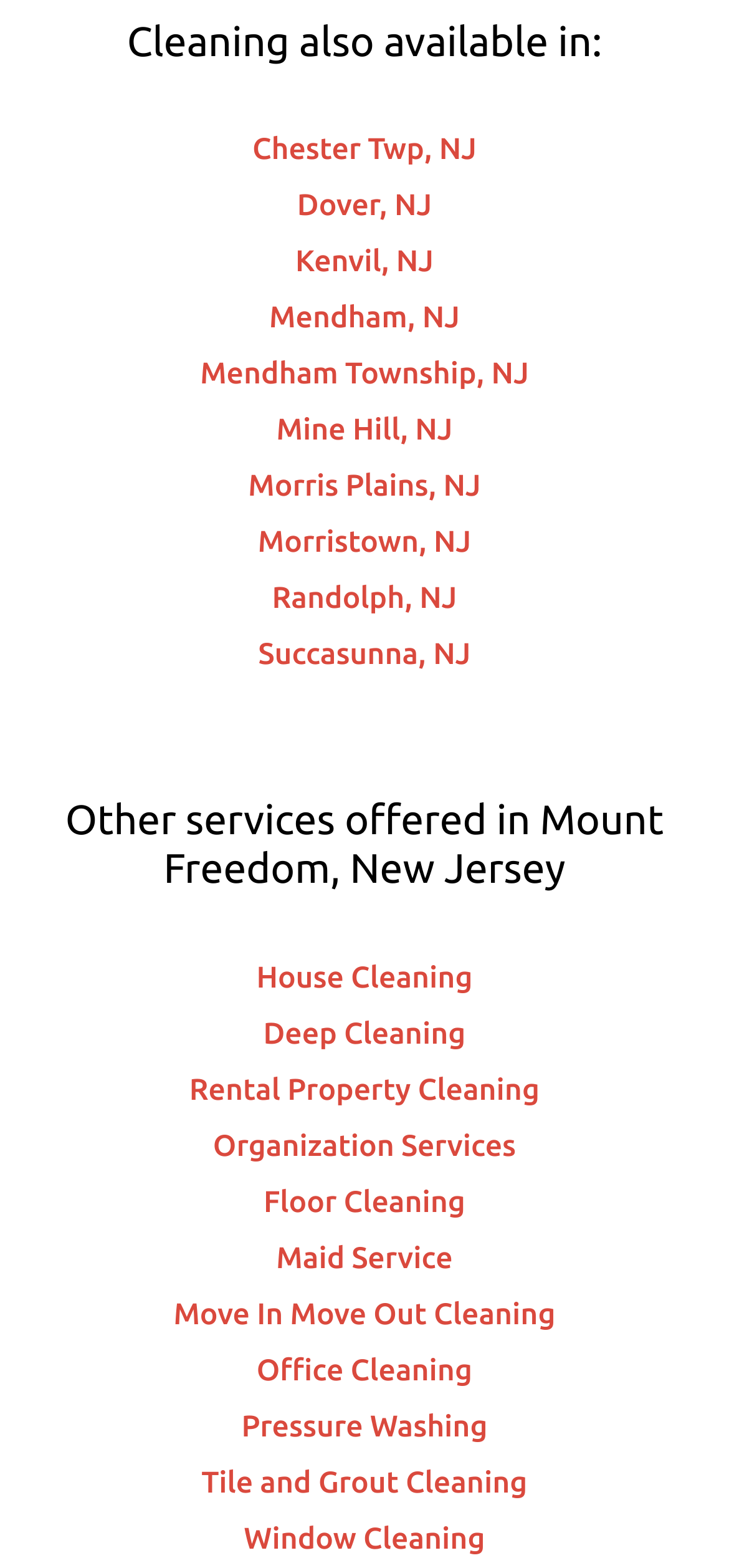Identify the bounding box coordinates for the region to click in order to carry out this instruction: "Click on Chester Twp, NJ". Provide the coordinates using four float numbers between 0 and 1, formatted as [left, top, right, bottom].

[0.346, 0.085, 0.654, 0.106]